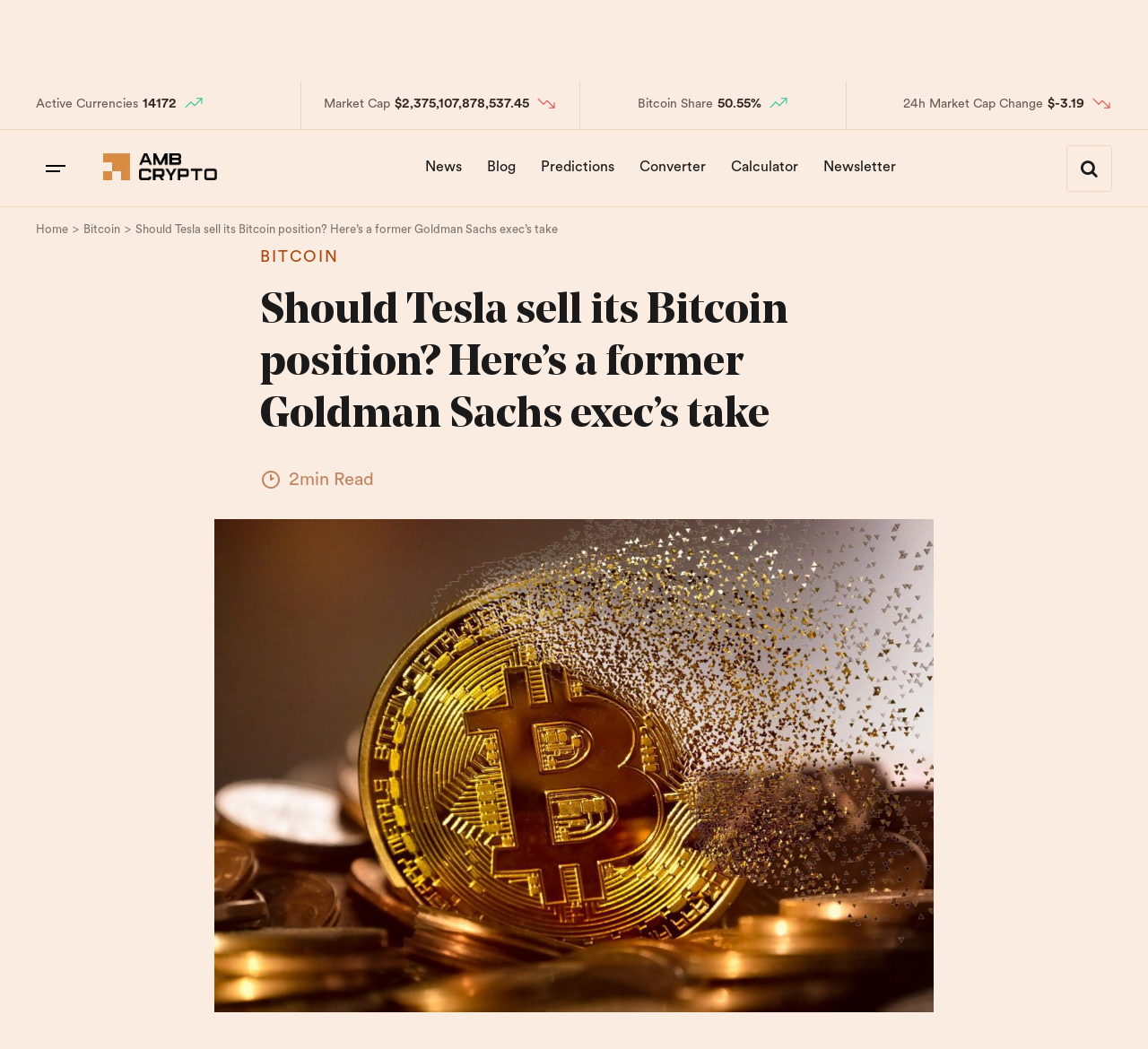Give a detailed explanation of the elements present on the webpage.

The webpage appears to be an article from AMBCrypto, with the title "Should Tesla sell its Bitcoin position? Here's a former Goldman Sachs exec's take". At the top, there is a navigation bar with links to "Home", "Bitcoin", and the current article. Below the navigation bar, there is a section displaying cryptocurrency market information, including the number of active currencies, market capitalization, Bitcoin's share, and 24-hour market capitalization change.

To the left of this section, there is a small image, and above it, there is a link to AMBCrypto with its logo. On the same line, there are links to "News", "Blog", "Predictions", "Converter", "Calculator", and "Newsletter". 

The main article content starts below the market information section, with a heading that repeats the title of the article. The article appears to be a short read, estimated to take 2 minutes. There is an image to the right of the article heading, and the article text begins below it.